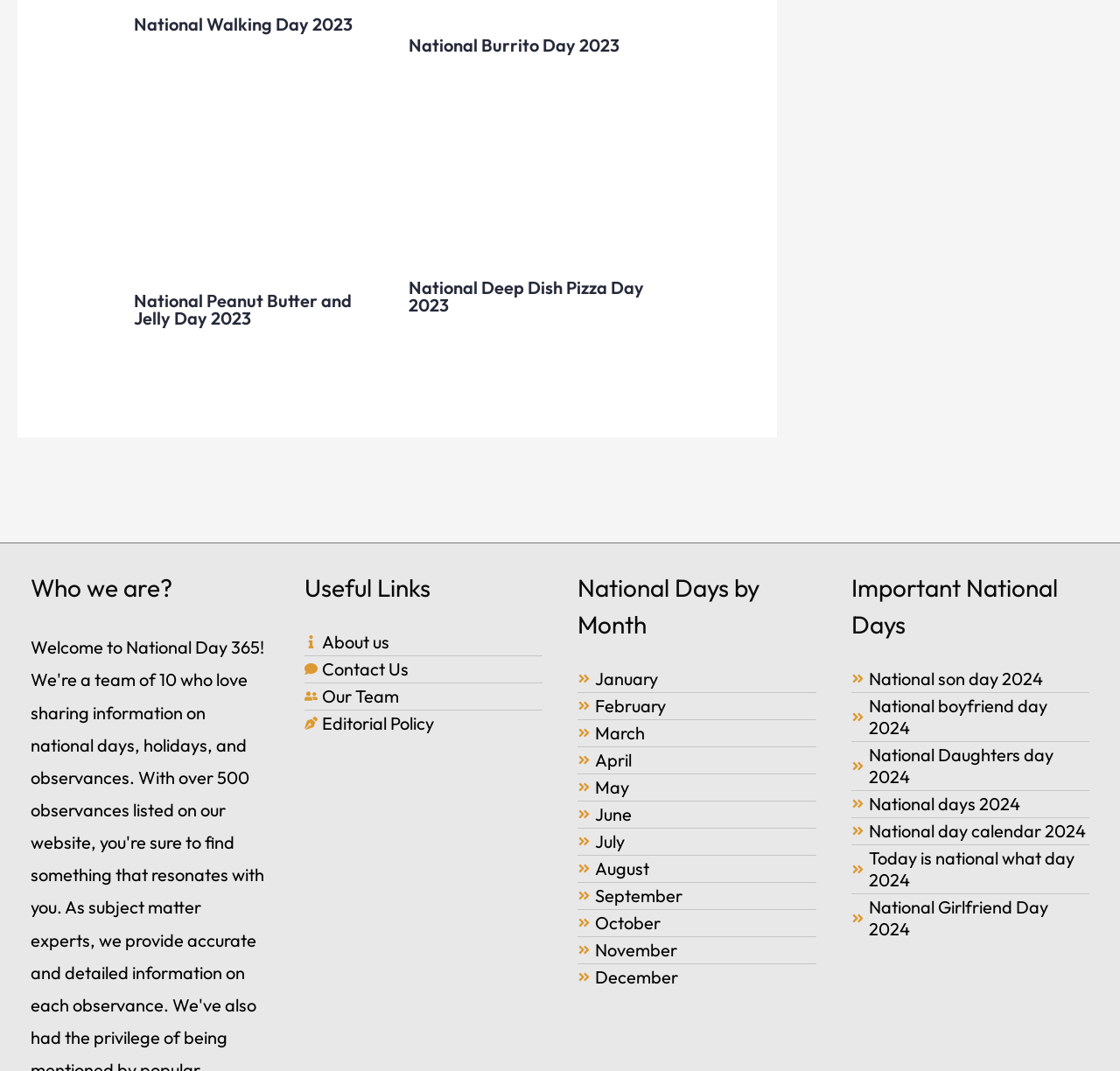What is National Walking Day?
Please provide a single word or phrase in response based on the screenshot.

2023